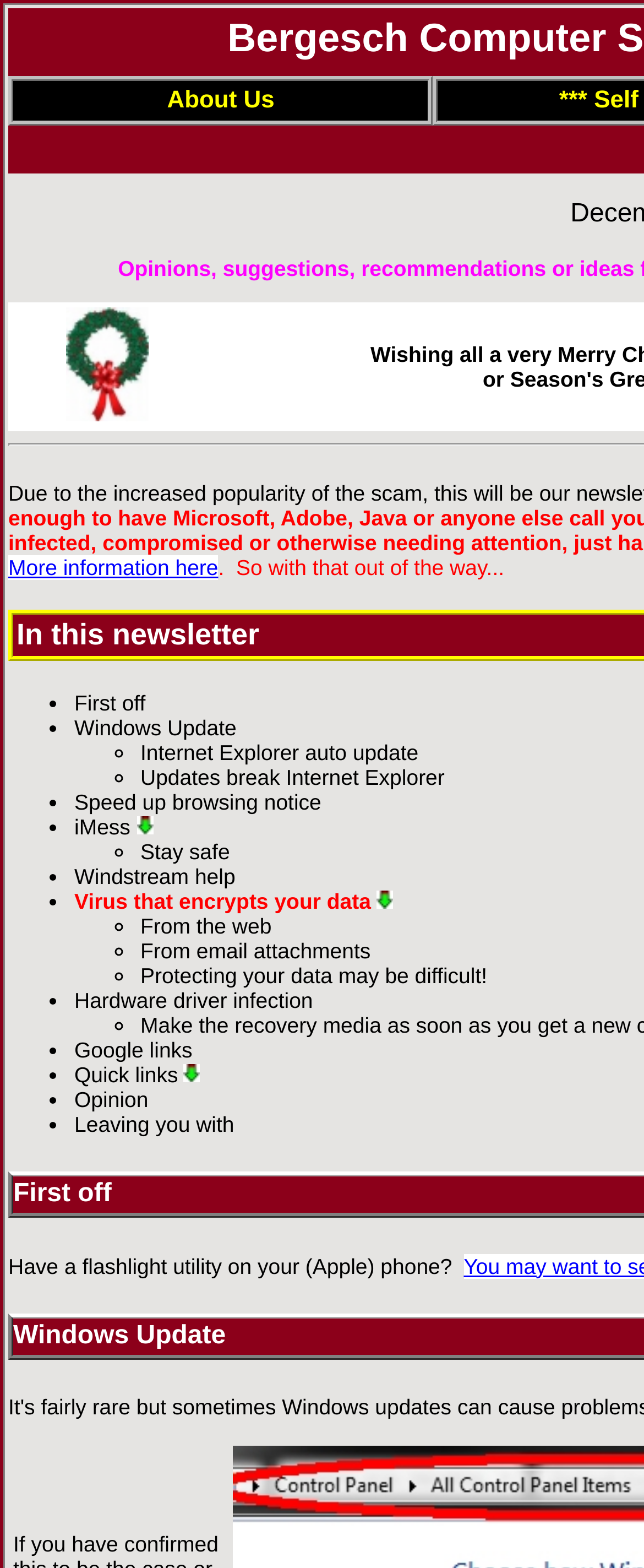With reference to the screenshot, provide a detailed response to the question below:
What is the purpose of the 'jump to' links?

The 'jump to' links, accompanied by an arrow icon, seem to be designed to allow users to quickly navigate to specific sections or topics within the webpage, rather than having to scroll through the entire content.